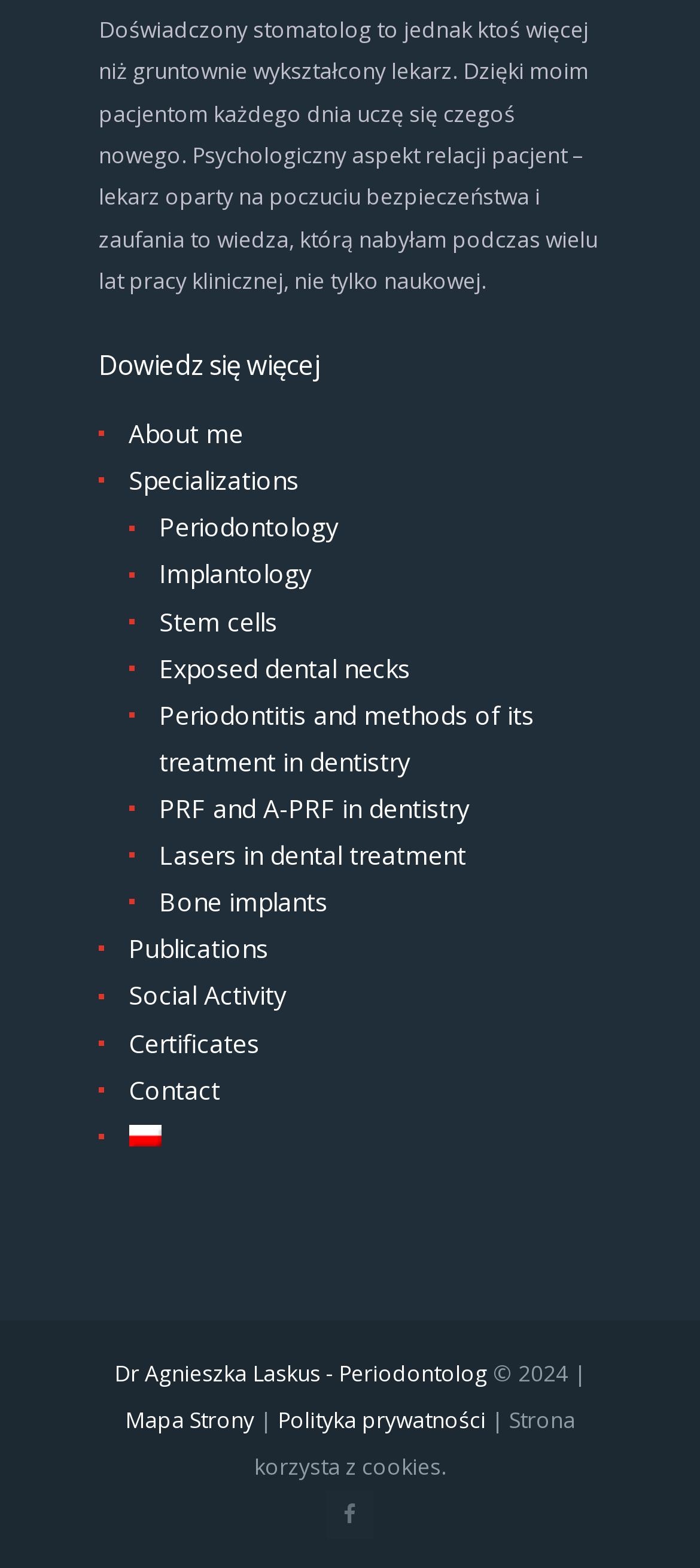Provide your answer in a single word or phrase: 
What is the name of the dentist?

Dr Agnieszka Laskus